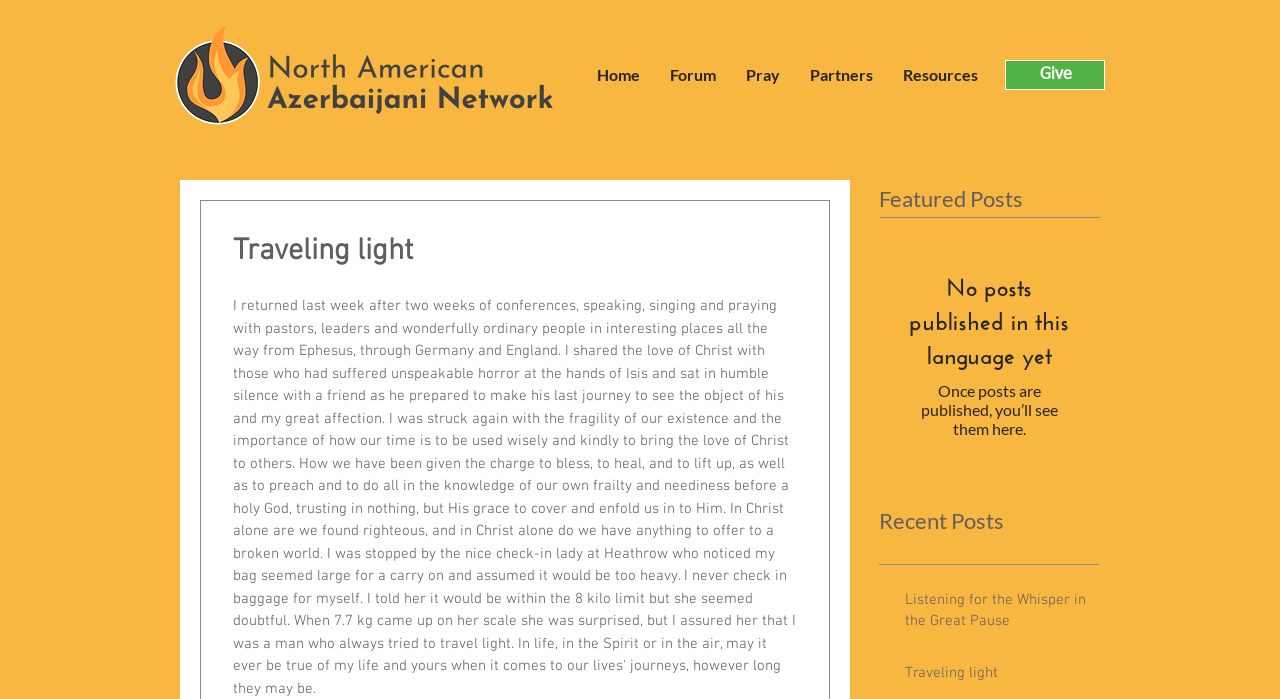What is the text of the first featured post?
From the image, respond using a single word or phrase.

No posts published in this language yet